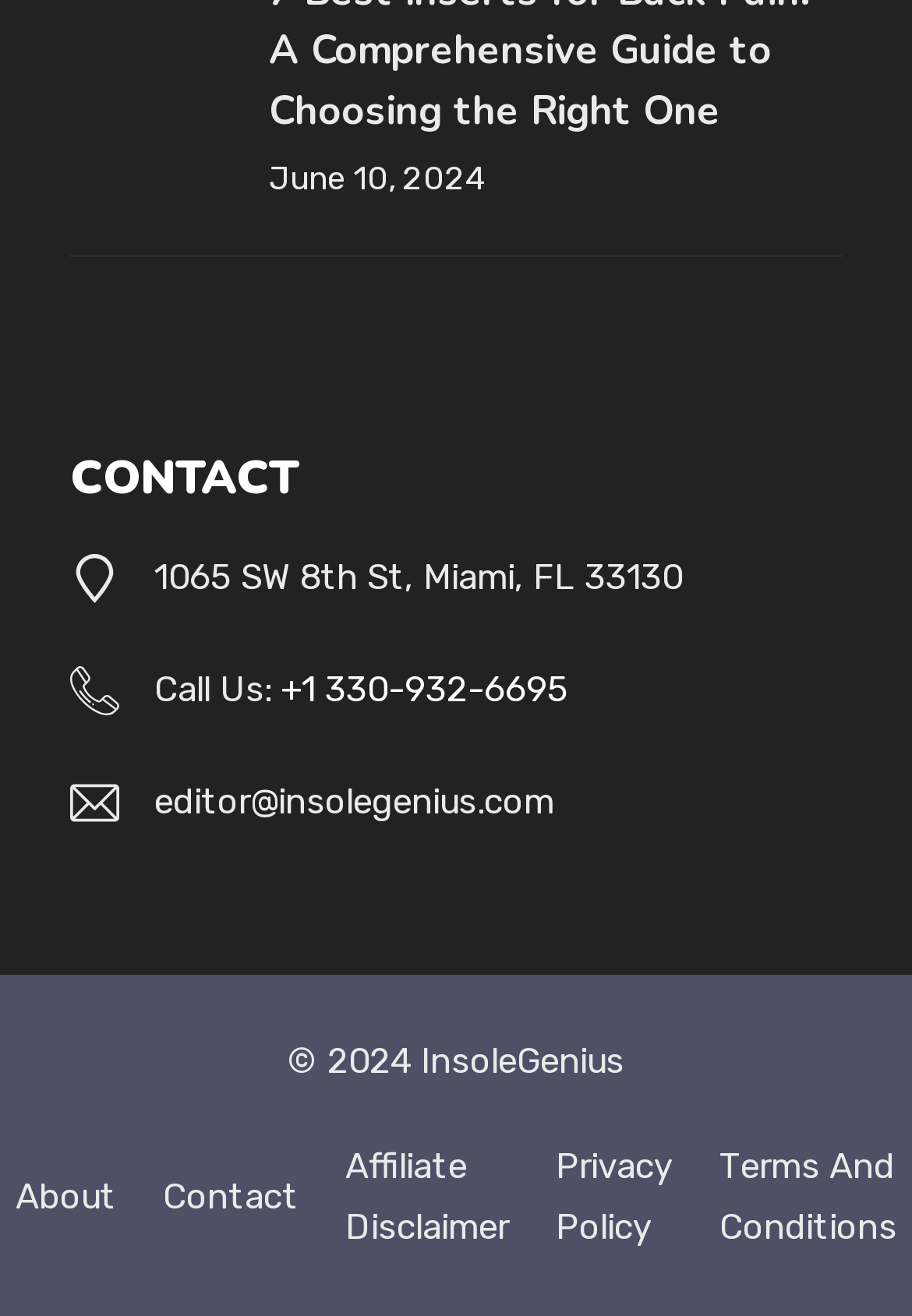Determine the bounding box coordinates of the clickable region to carry out the instruction: "click the link to contact".

[0.077, 0.338, 0.923, 0.391]